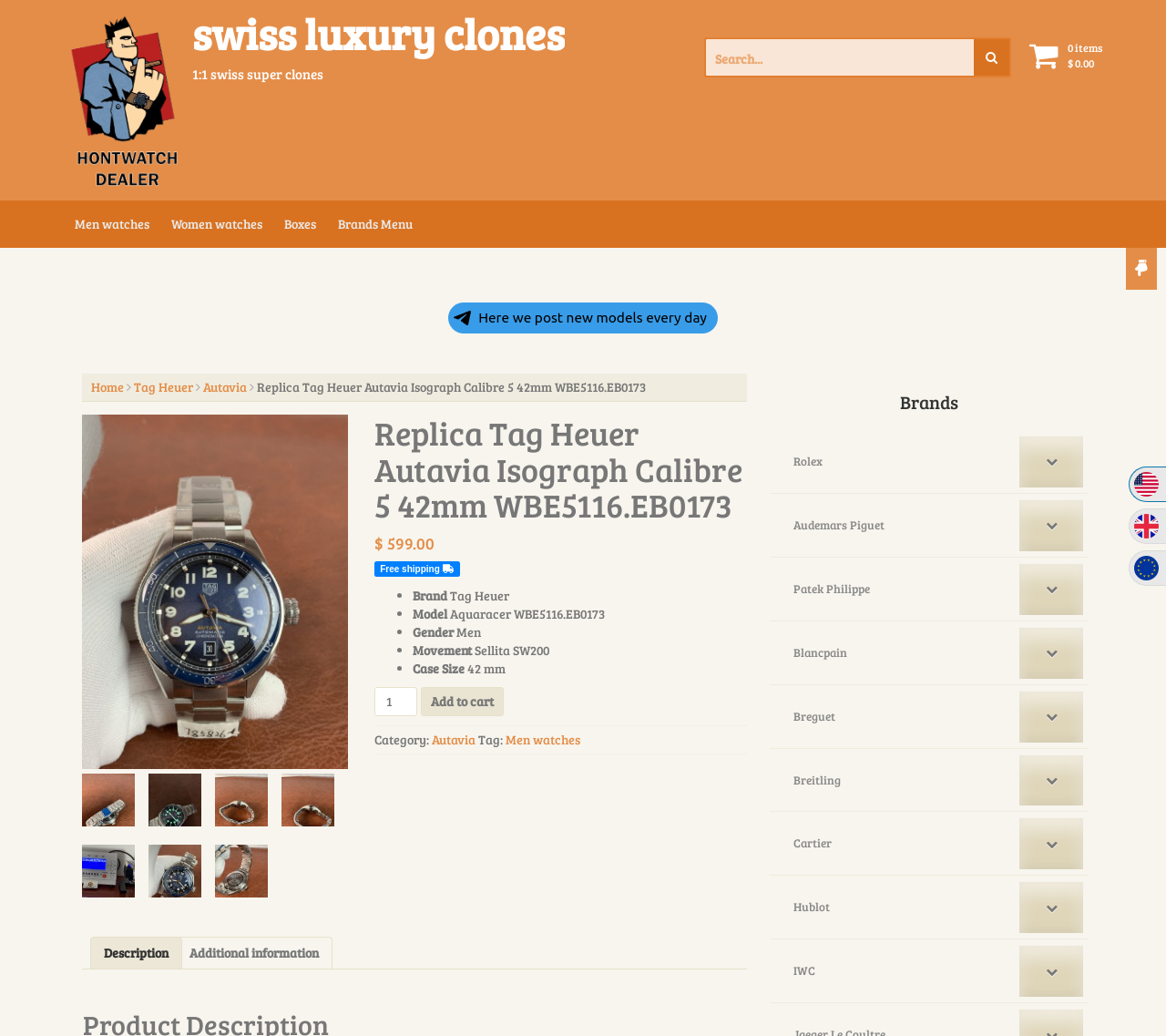Determine the bounding box for the described UI element: "Additional information".

[0.162, 0.905, 0.273, 0.935]